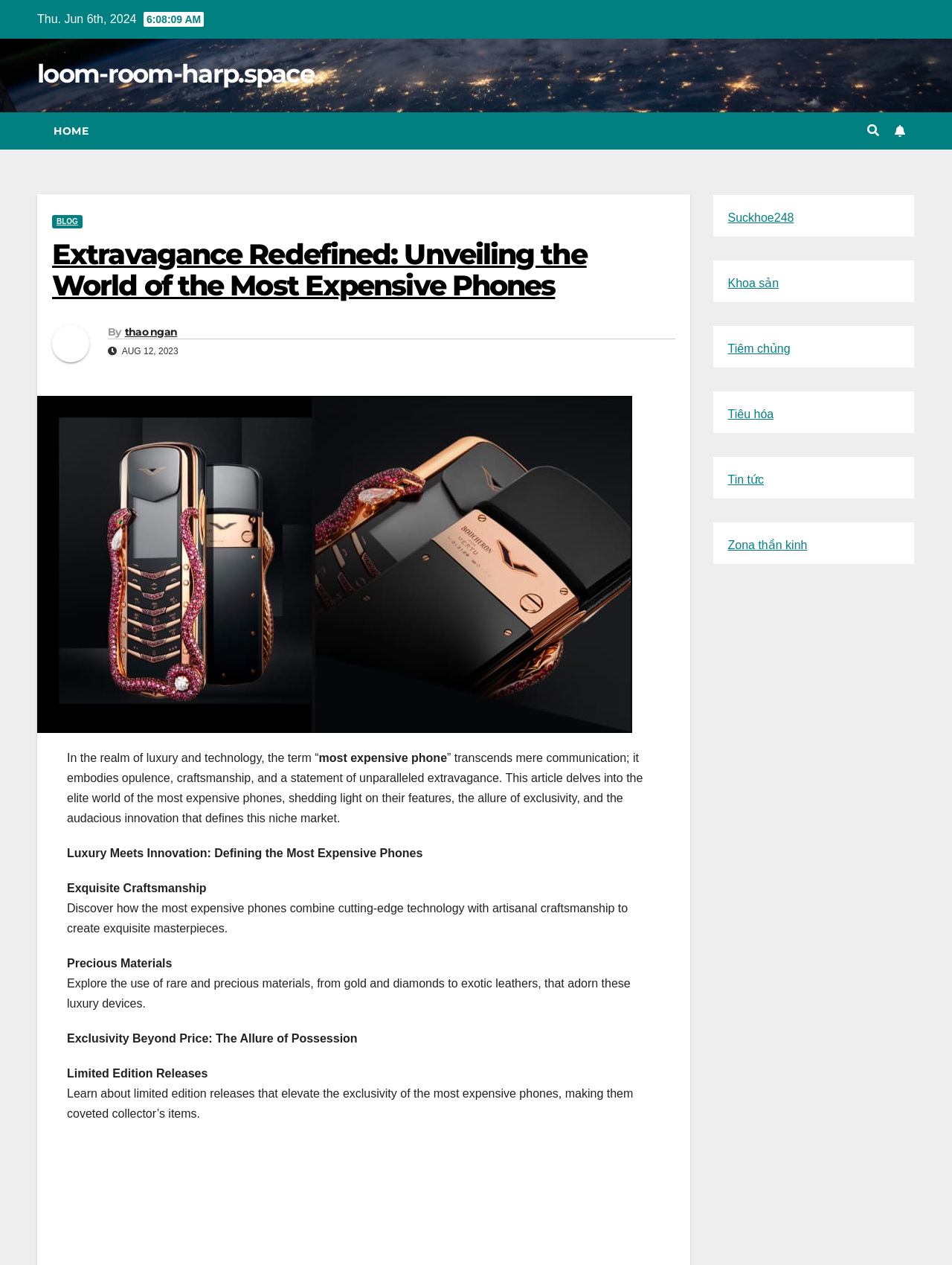From the webpage screenshot, identify the region described by Opportunities. Provide the bounding box coordinates as (top-left x, top-left y, bottom-right x, bottom-right y), with each value being a floating point number between 0 and 1.

None